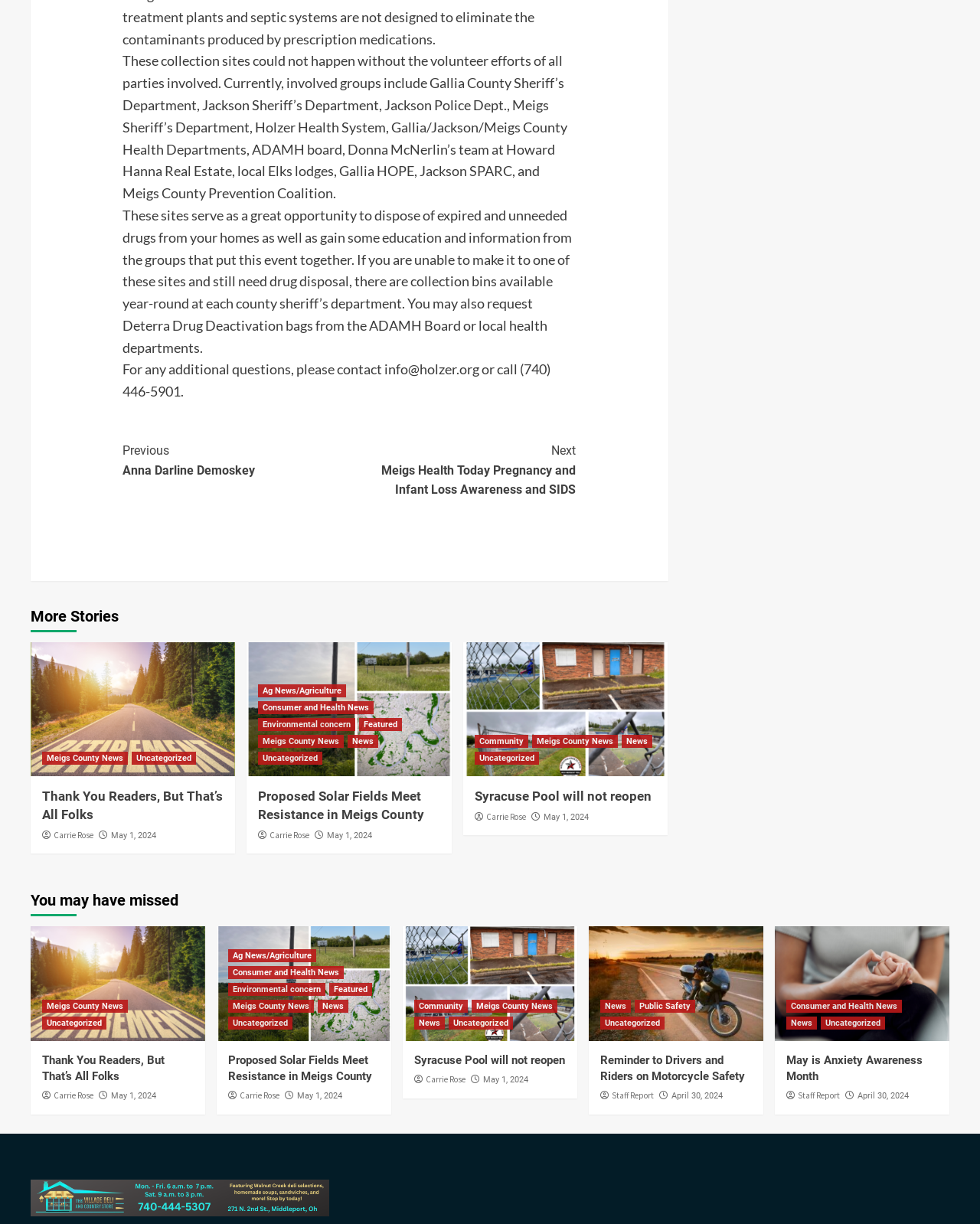Based on the visual content of the image, answer the question thoroughly: What is the purpose of the collection sites?

Based on the text, 'These sites serve as a great opportunity to dispose of expired and unneeded drugs from your homes as well as gain some education and information from the groups that put this event together.', it can be inferred that the purpose of the collection sites is to dispose of expired and unneeded drugs.